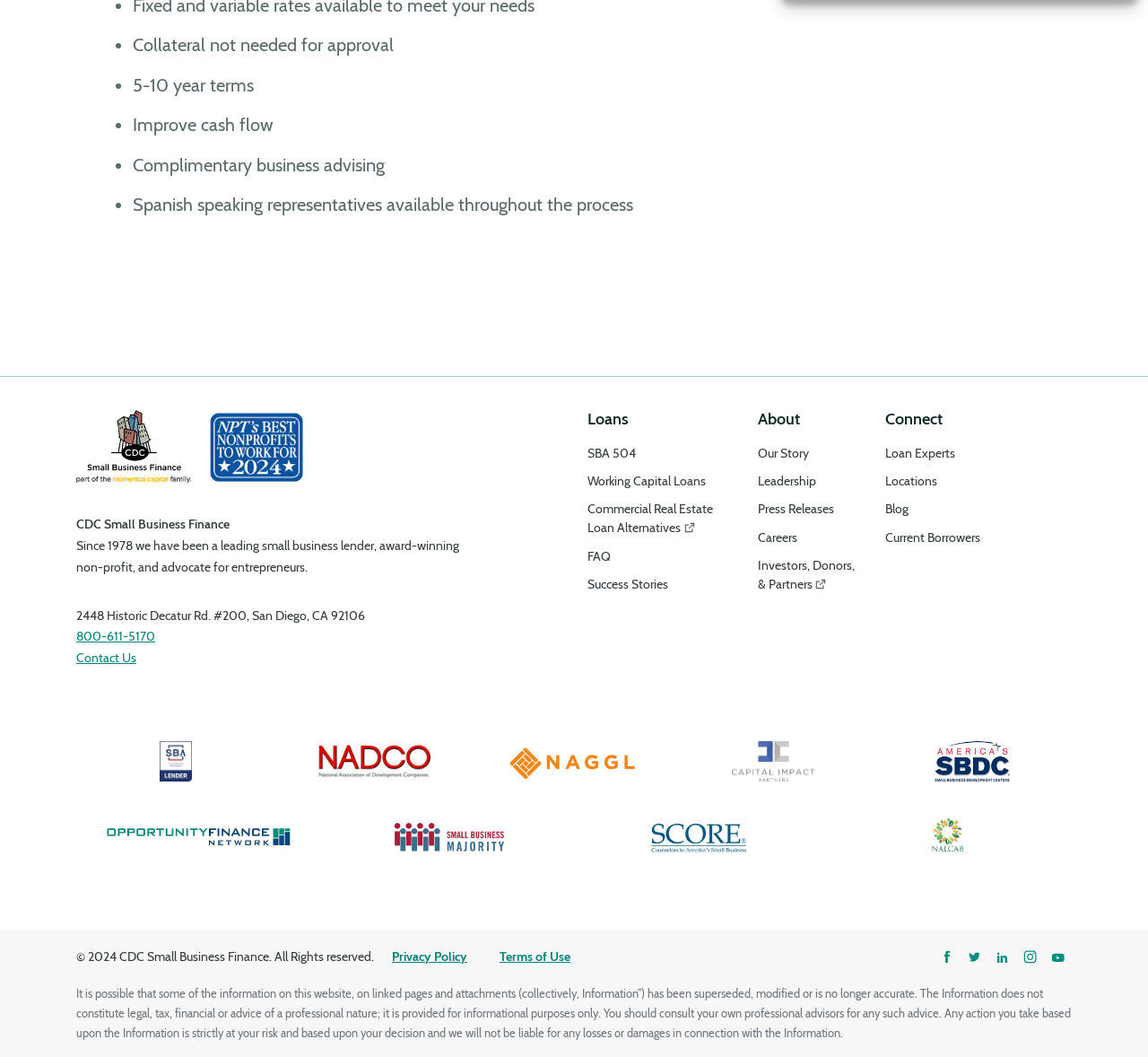Respond with a single word or phrase to the following question: What is the name of the organization?

CDC Small Business Finance